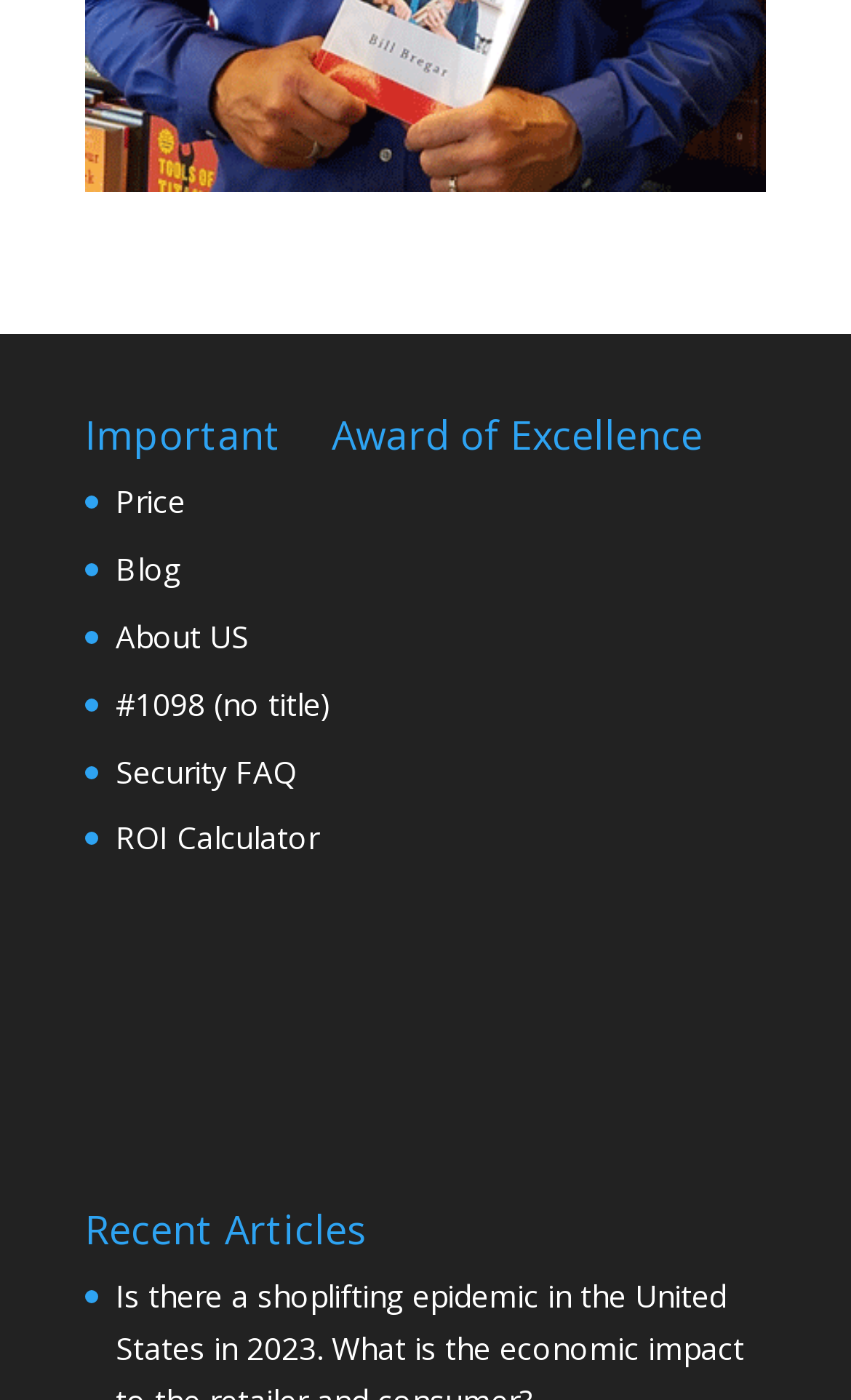What is the first link on the webpage?
Using the image as a reference, give a one-word or short phrase answer.

Important